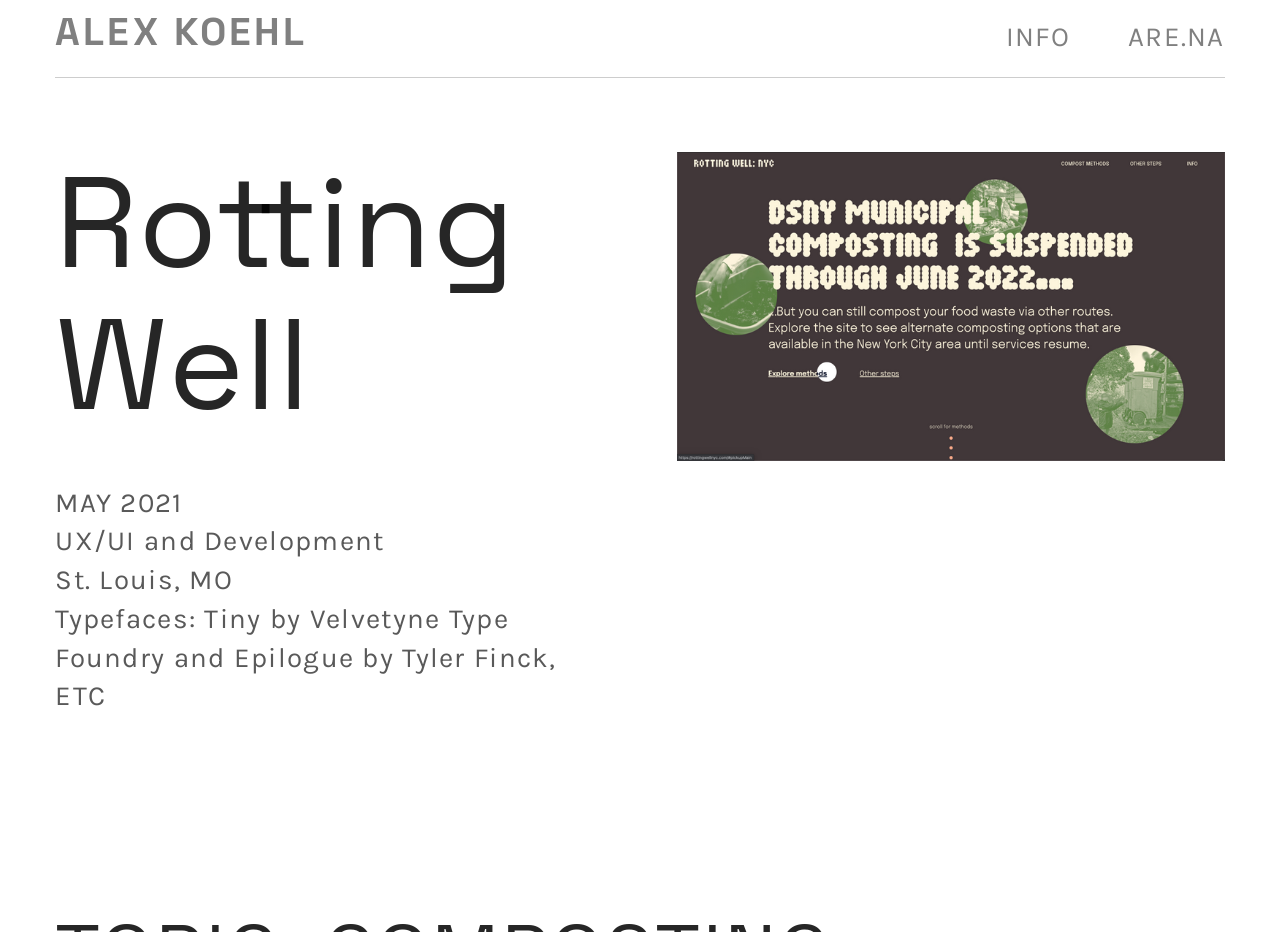What is the profession of Alex Koehl?
Based on the screenshot, answer the question with a single word or phrase.

UX/UI and Development